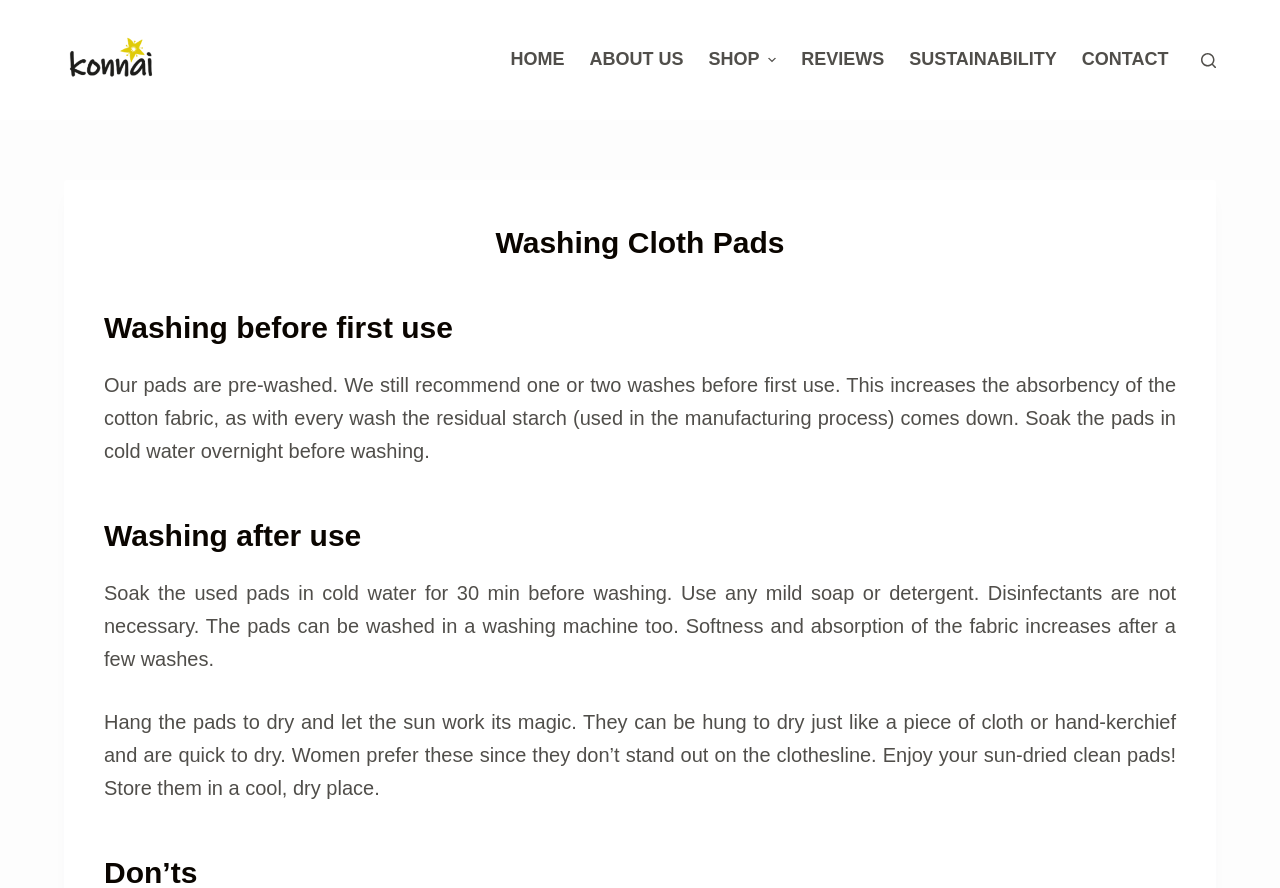Kindly determine the bounding box coordinates for the clickable area to achieve the given instruction: "Open the search form".

[0.938, 0.059, 0.95, 0.076]